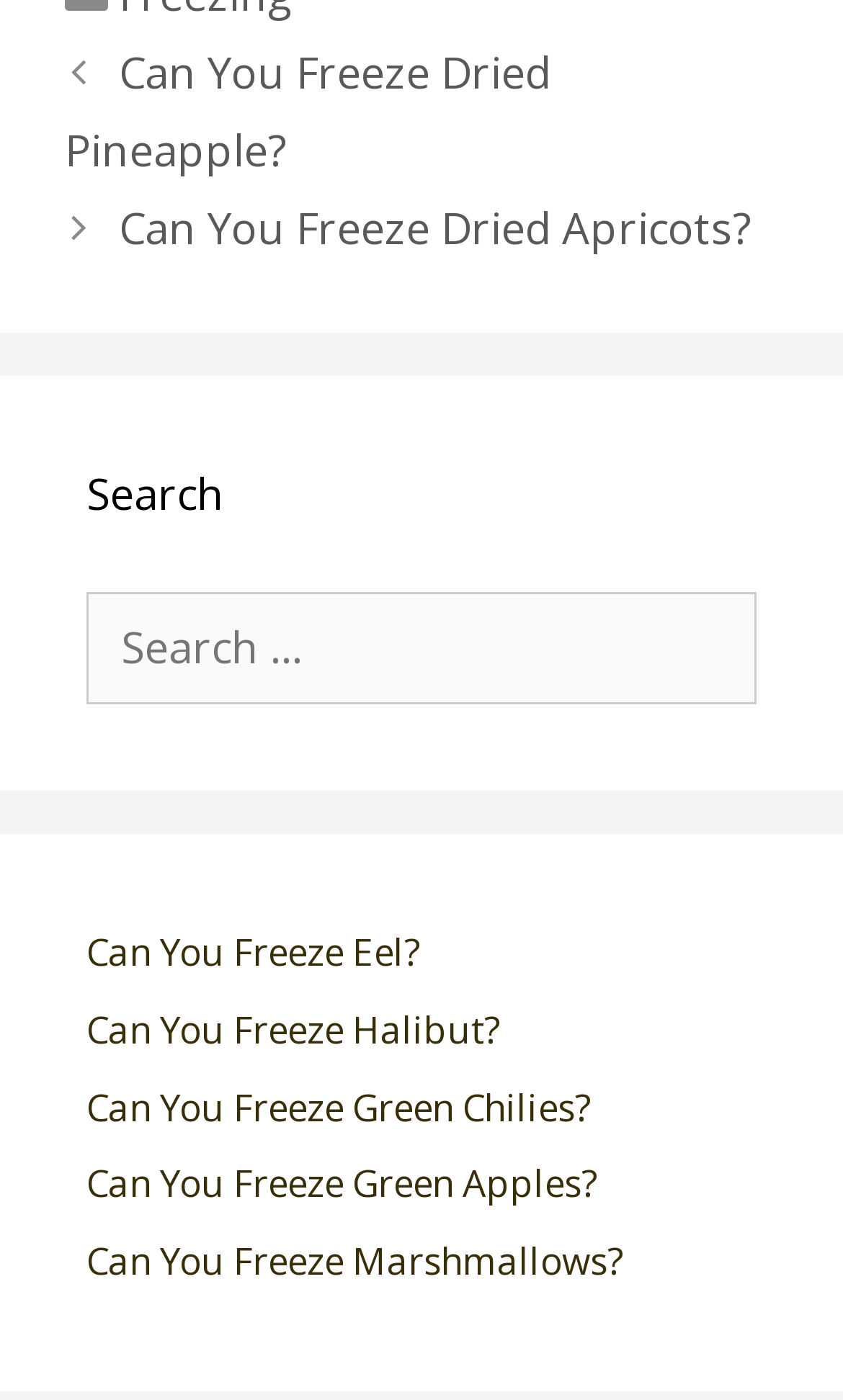Please provide a detailed answer to the question below by examining the image:
What type of content does the website provide?

Based on the links displayed on the webpage, it appears that the website provides posts or articles about freezing different types of food, such as dried pineapple, apricots, eel, halibut, green chilies, and green apples.